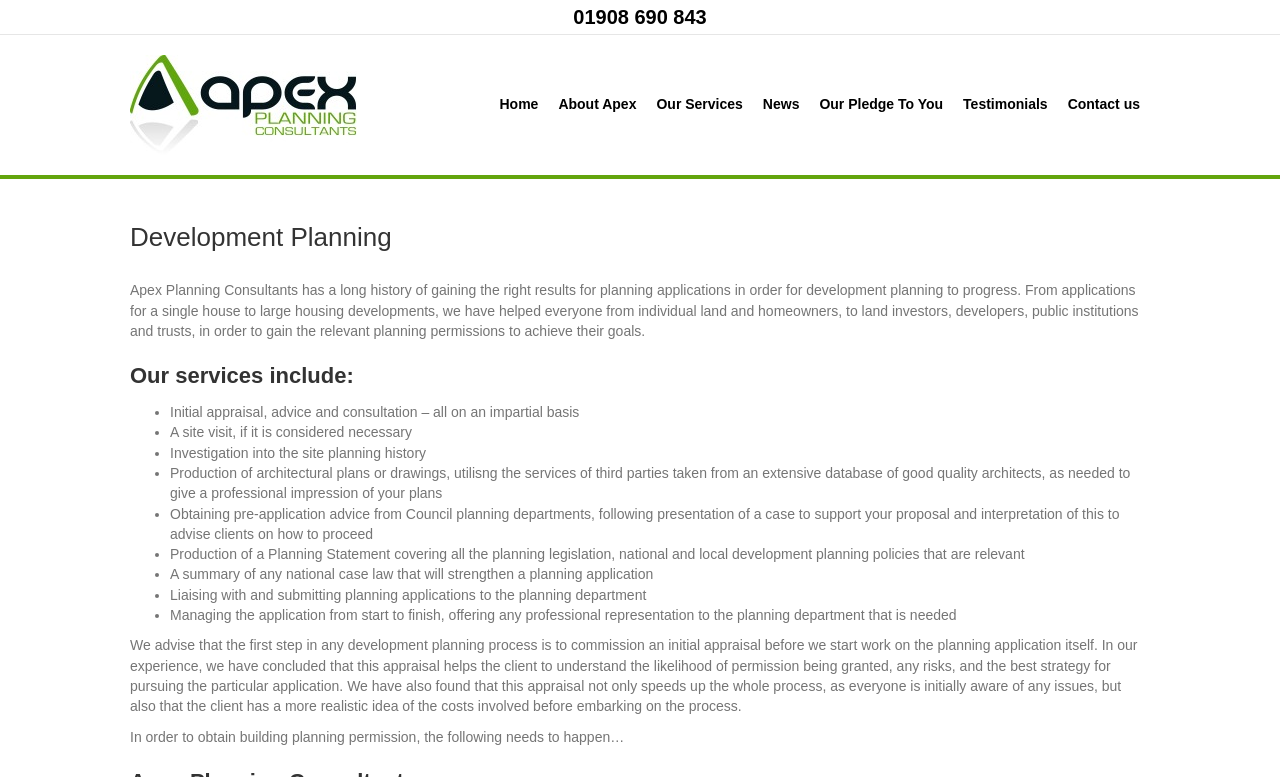Refer to the image and provide a thorough answer to this question:
What is the purpose of the initial appraisal?

I found the purpose of the initial appraisal by reading the section that explains the benefits of commissioning an initial appraisal, which includes understanding the likelihood of permission being granted, identifying risks, and determining the best strategy for pursuing the application.